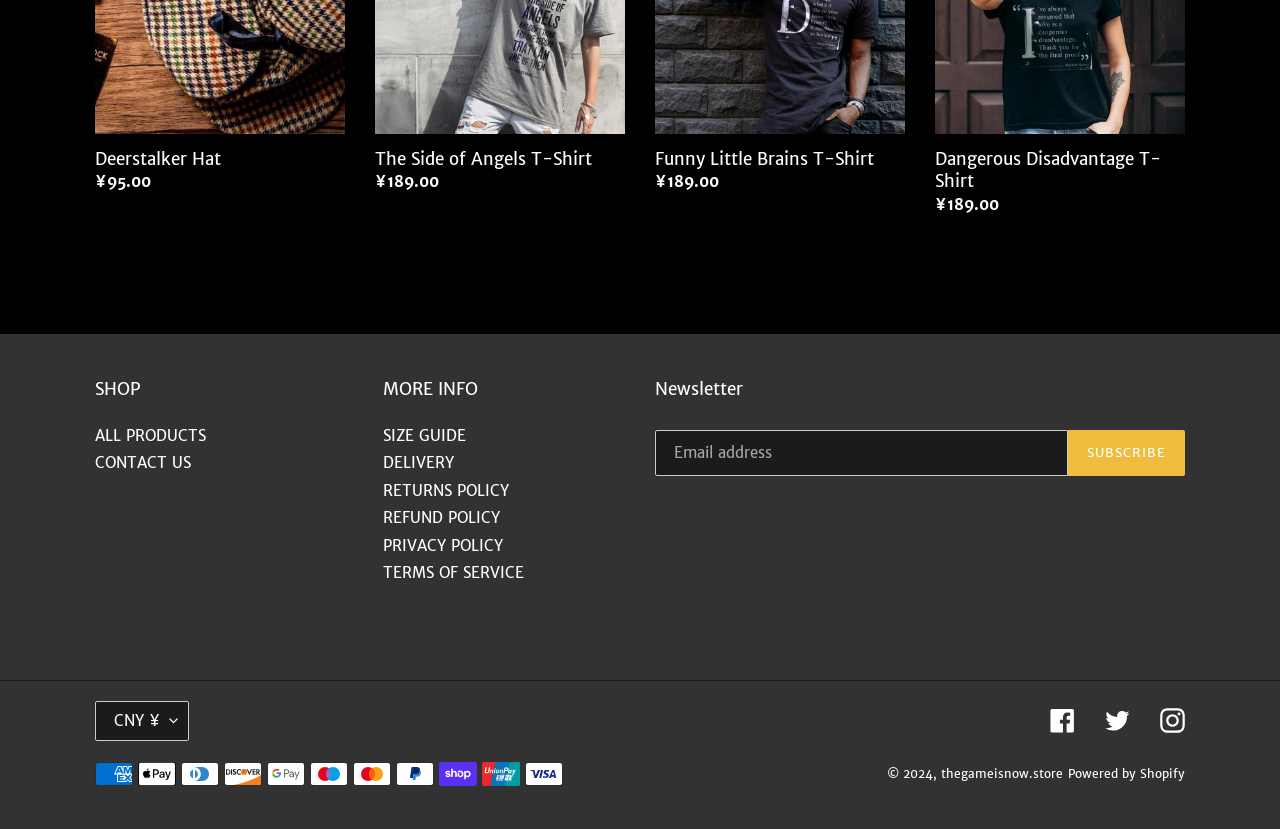What is the purpose of the textbox? Based on the image, give a response in one word or a short phrase.

Email address